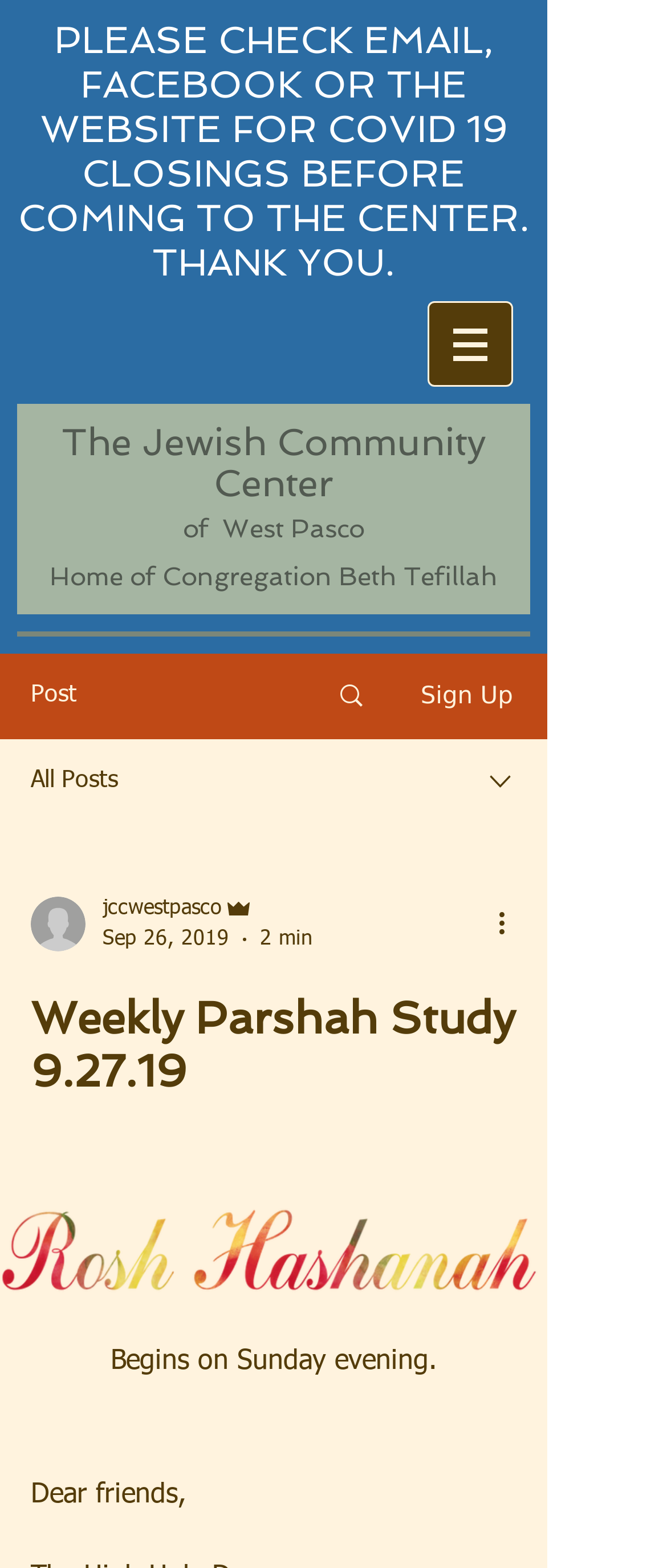Respond to the question below with a concise word or phrase:
How many images are on the webpage?

7